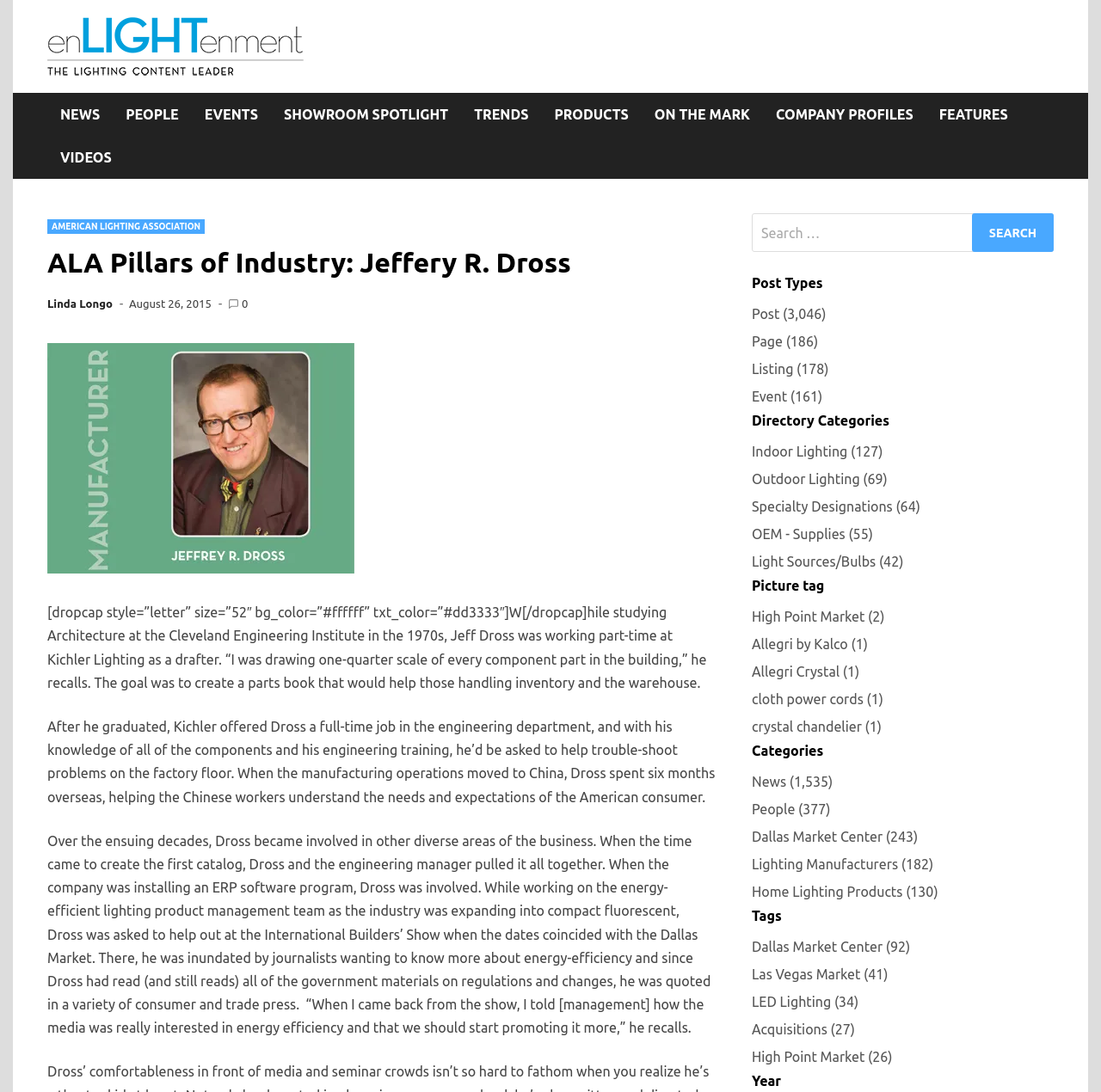Identify the bounding box for the element characterized by the following description: "Specialty Designations (64)".

[0.683, 0.453, 0.836, 0.475]